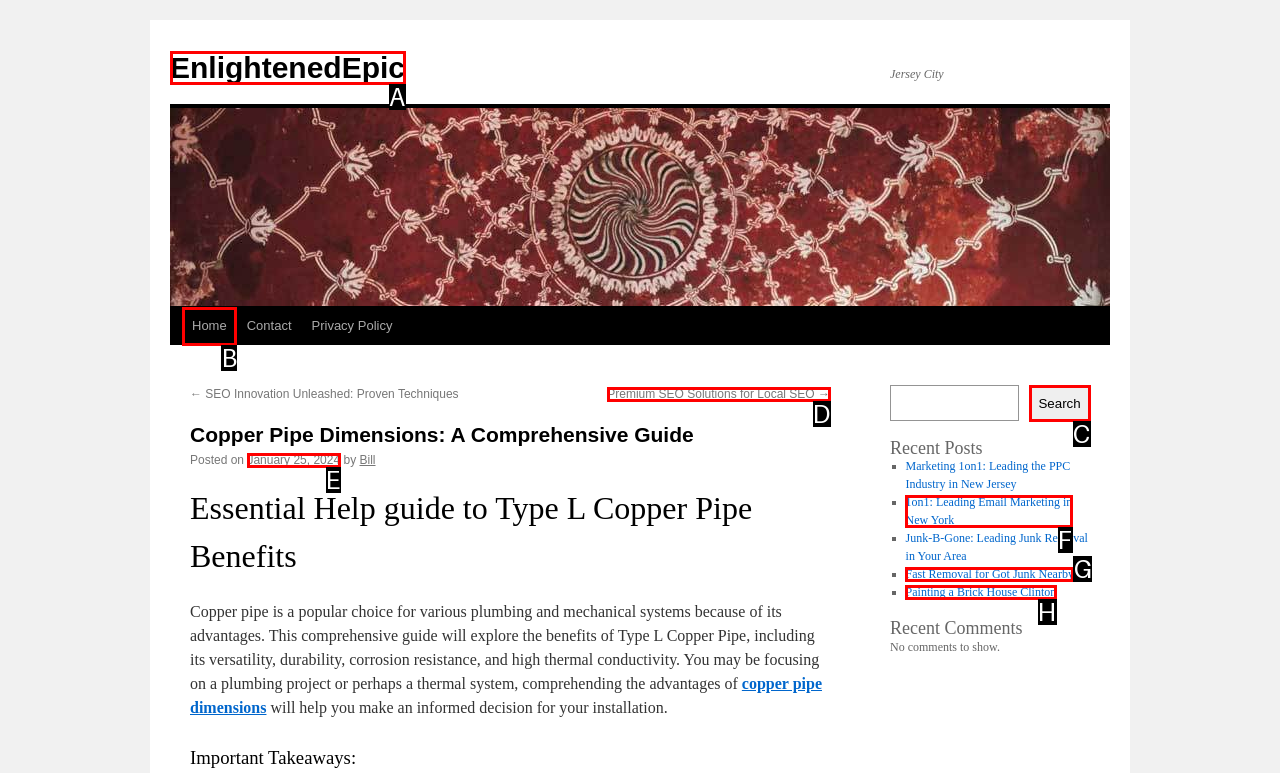Choose the letter of the UI element that aligns with the following description: Painting a Brick House Clinton
State your answer as the letter from the listed options.

H